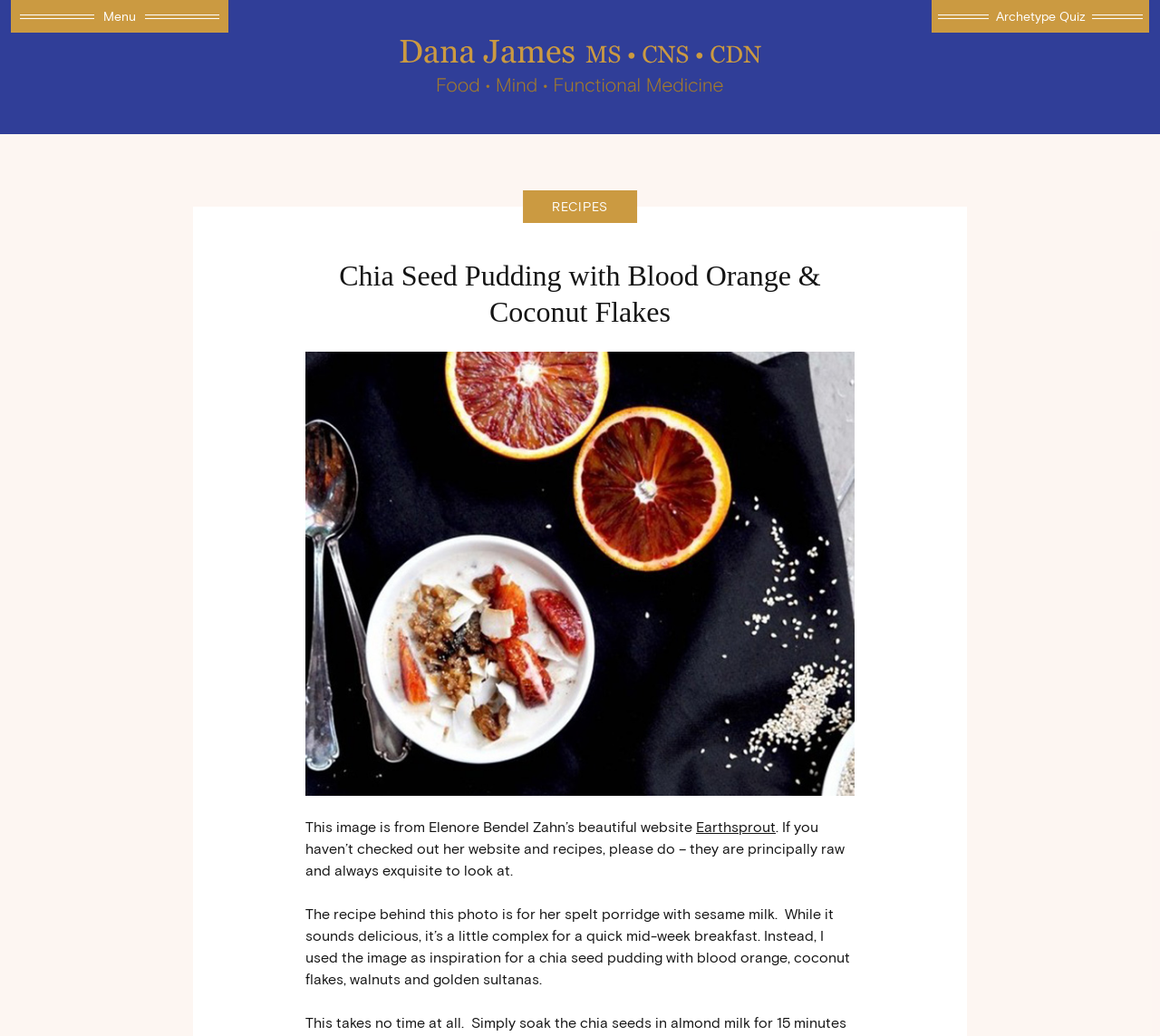Provide the bounding box coordinates in the format (top-left x, top-left y, bottom-right x, bottom-right y). All values are floating point numbers between 0 and 1. Determine the bounding box coordinate of the UI element described as: alt="Dana James logo"

[0.344, 0.082, 0.656, 0.099]